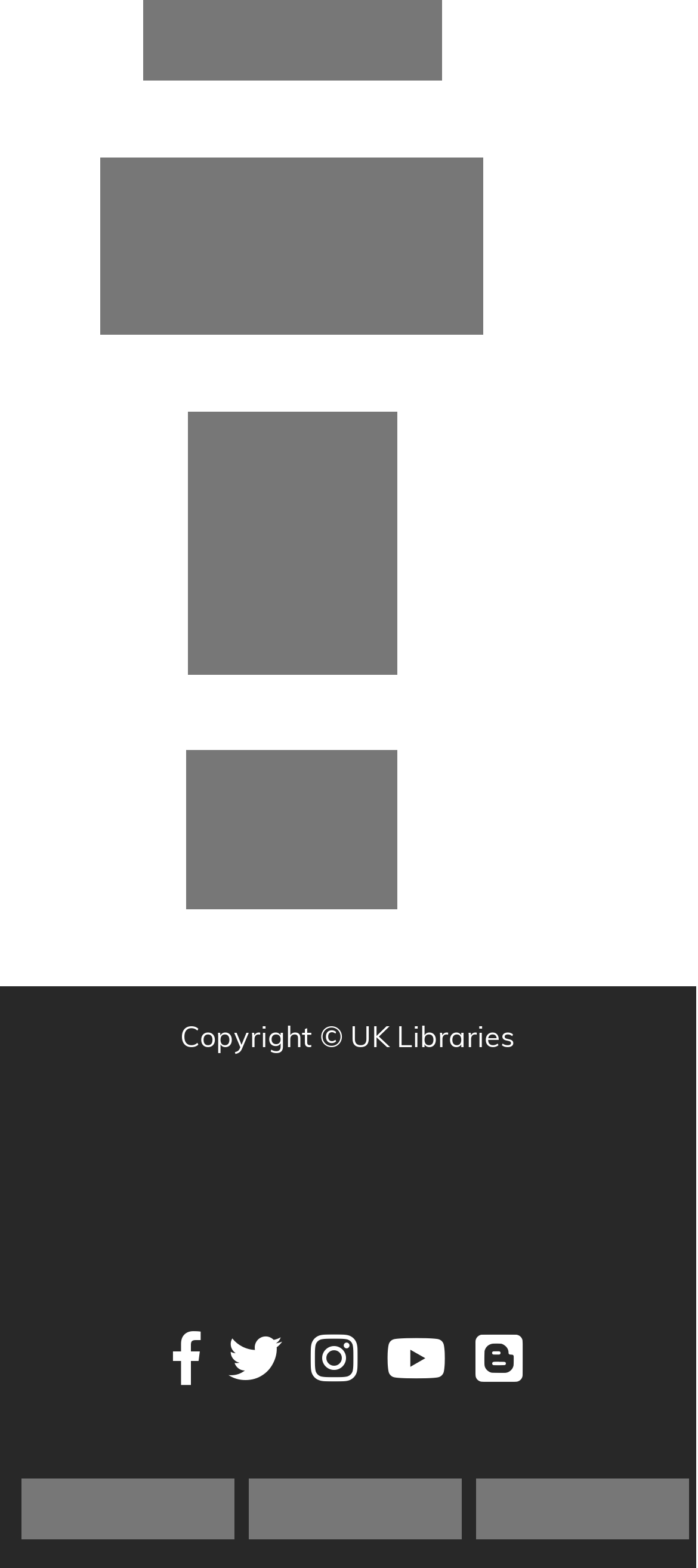How many organizations are listed?
Deliver a detailed and extensive answer to the question.

I counted the number of organizations listed by looking at the links with text 'Council on Library and Information Resources', 'National Endowment for the Humanities', 'National Archives - National Historical Publications and Records Commission', 'The John G. Heyburn II Initiative for Excellence in the Federal Judiciary', 'US Government Publishing Office', and 'Federal Depository Library Program', which are all related to different organizations.